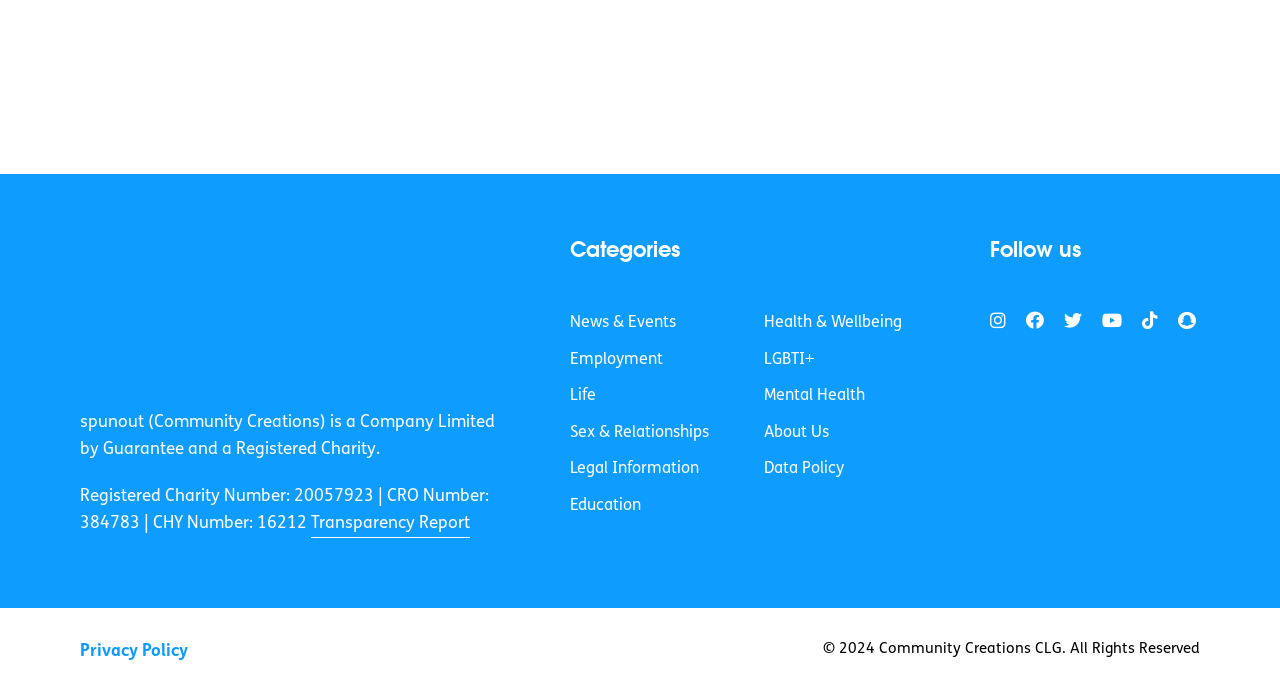Pinpoint the bounding box coordinates for the area that should be clicked to perform the following instruction: "Visit the About Us page".

[0.596, 0.604, 0.647, 0.643]